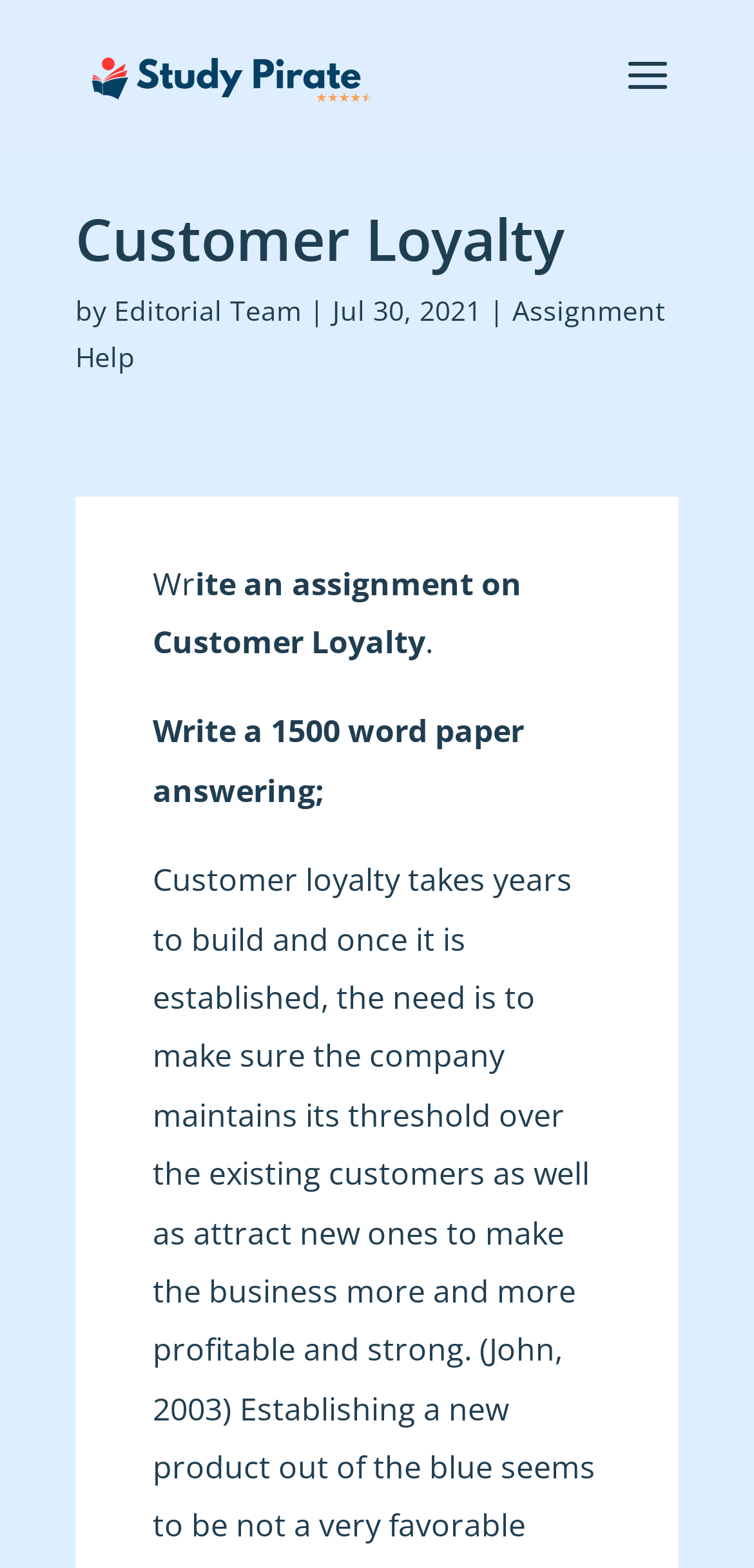Give a one-word or one-phrase response to the question:
What is the word count of the assignment?

1500